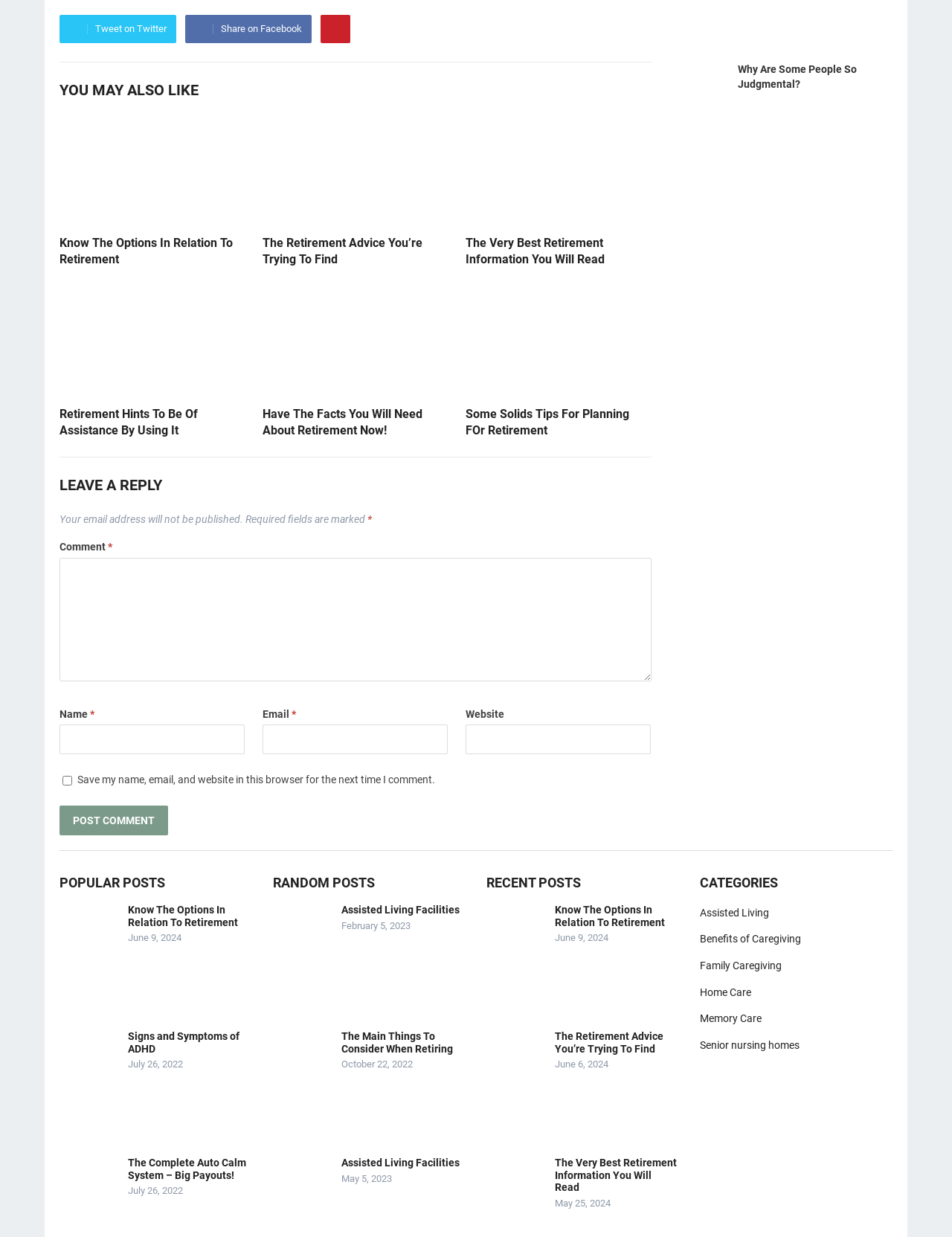Please provide the bounding box coordinates for the UI element as described: "Assisted Living Facilities". The coordinates must be four floats between 0 and 1, represented as [left, top, right, bottom].

[0.359, 0.935, 0.483, 0.945]